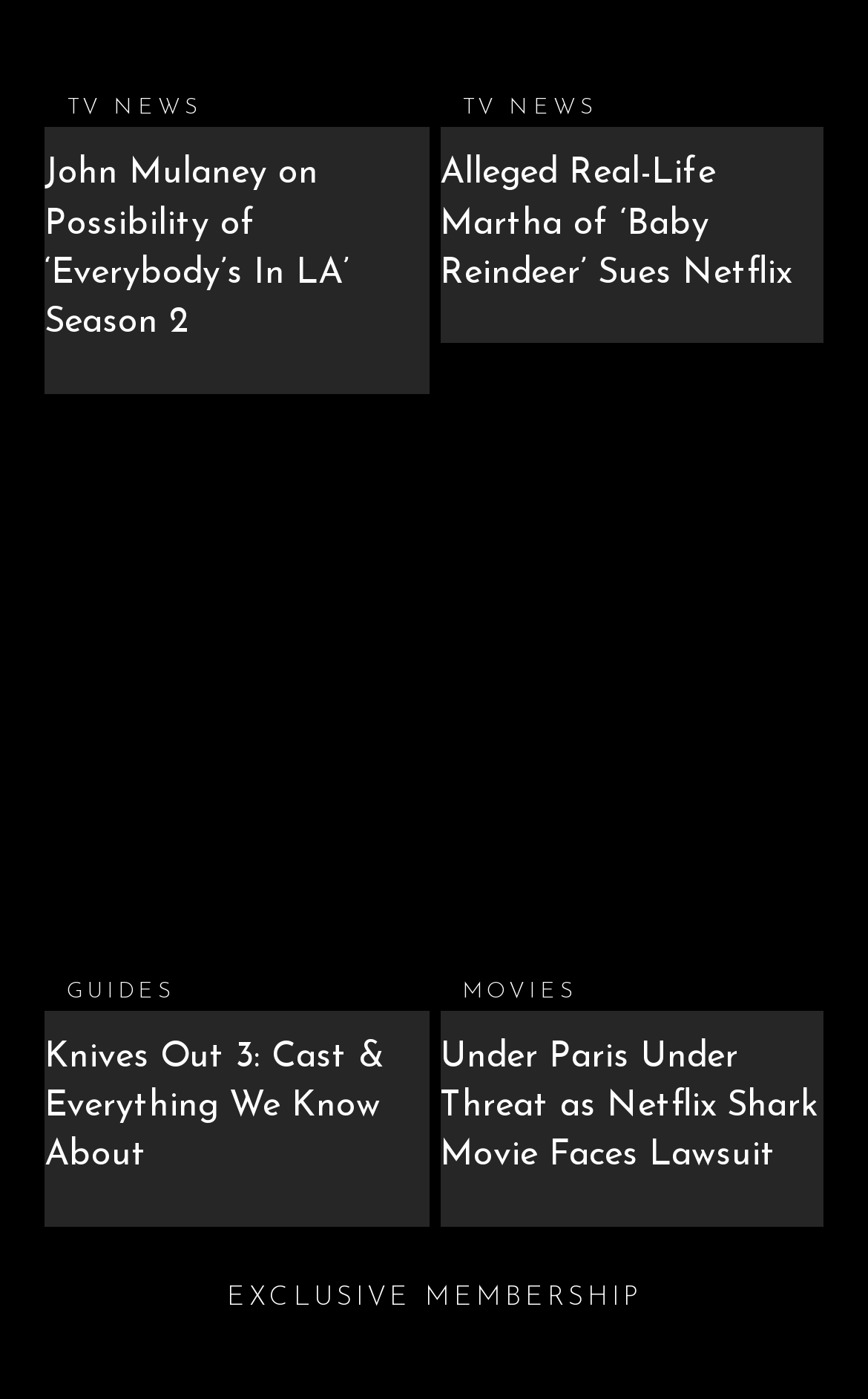Please determine the bounding box coordinates of the clickable area required to carry out the following instruction: "Learn about Alleged Real-Life Martha of ‘Baby Reindeer’ Sues Netflix". The coordinates must be four float numbers between 0 and 1, represented as [left, top, right, bottom].

[0.506, 0.112, 0.912, 0.208]